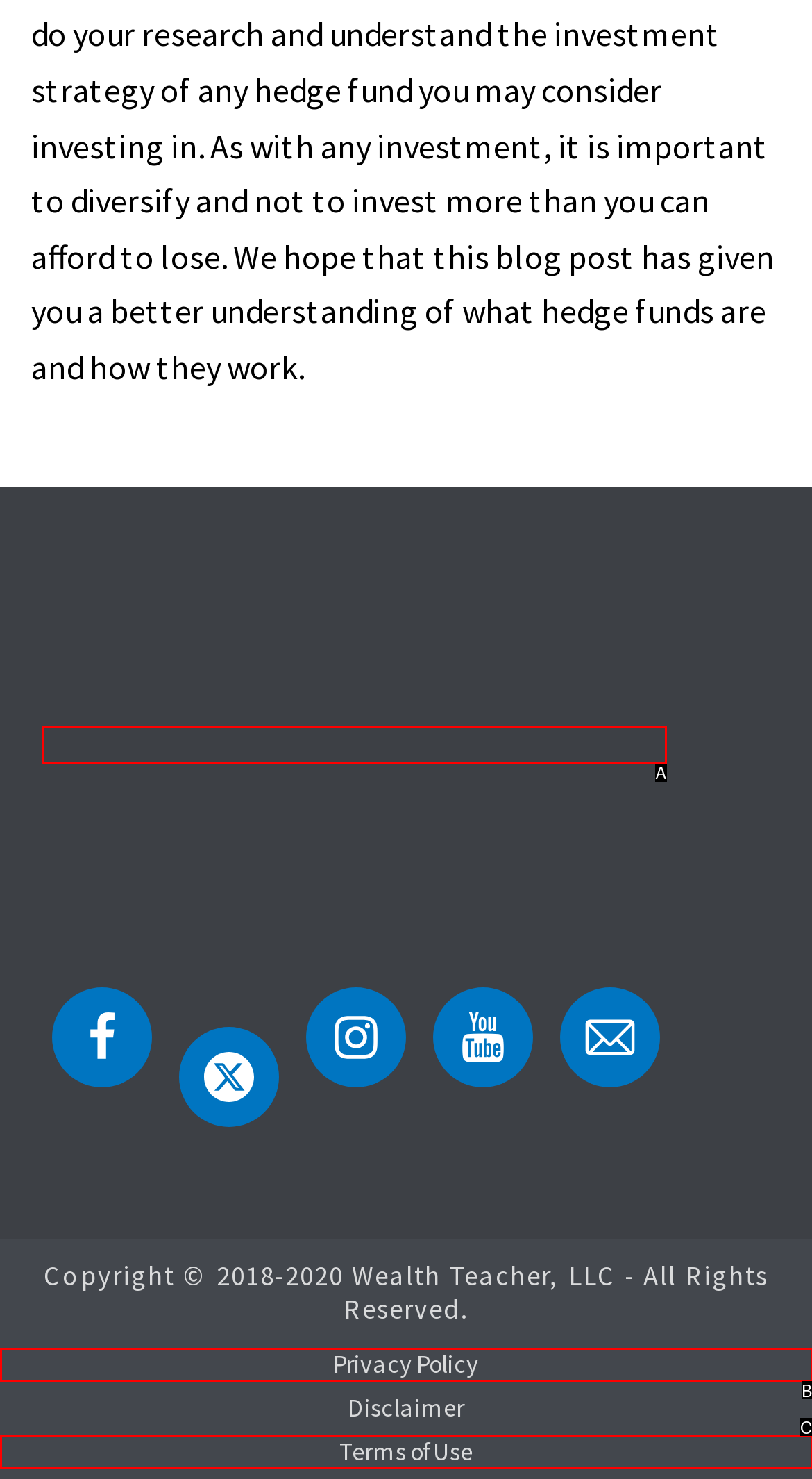Match the description to the correct option: Terms of Use
Provide the letter of the matching option directly.

C